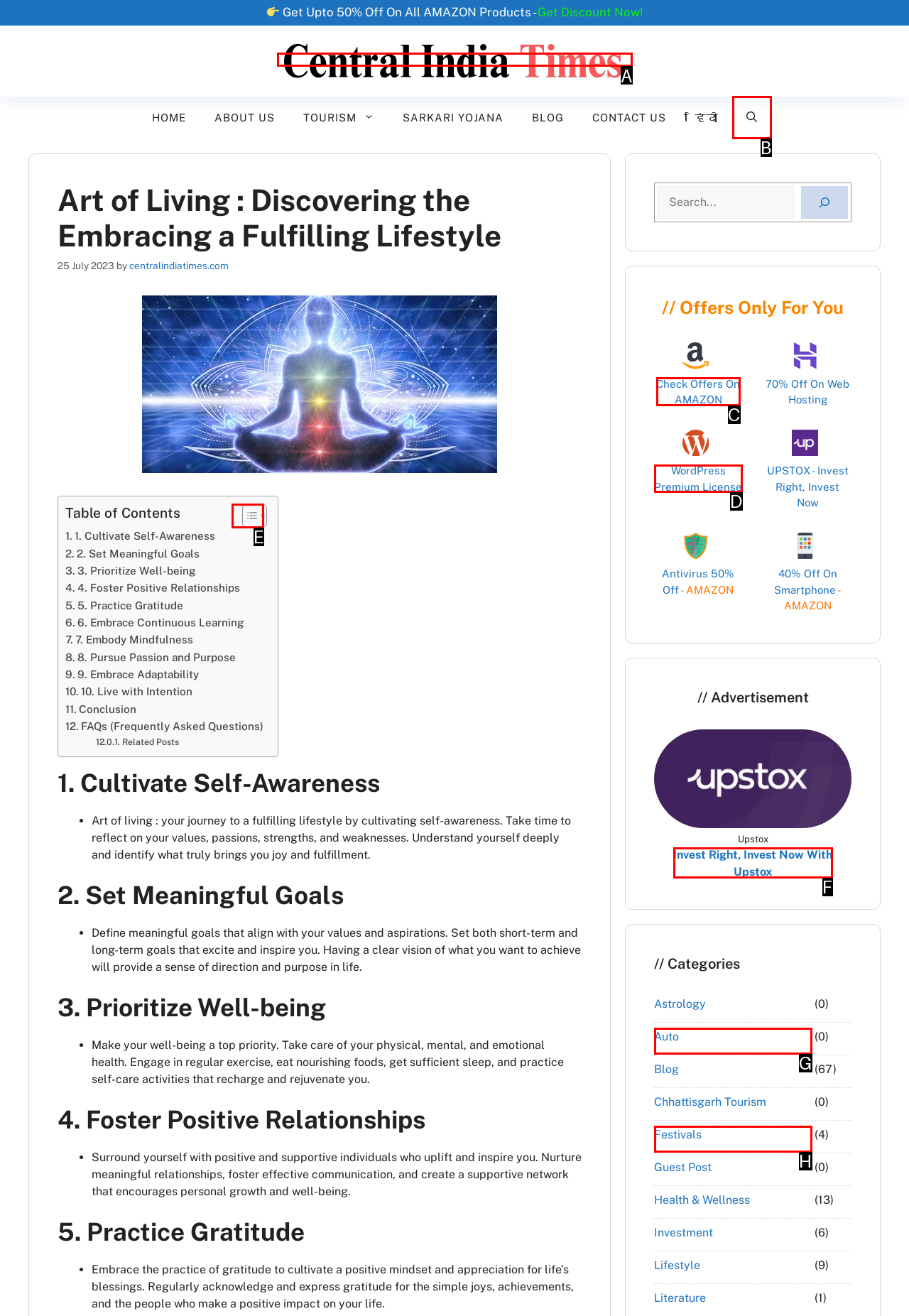From the choices given, find the HTML element that matches this description: Toggle. Answer with the letter of the selected option directly.

E